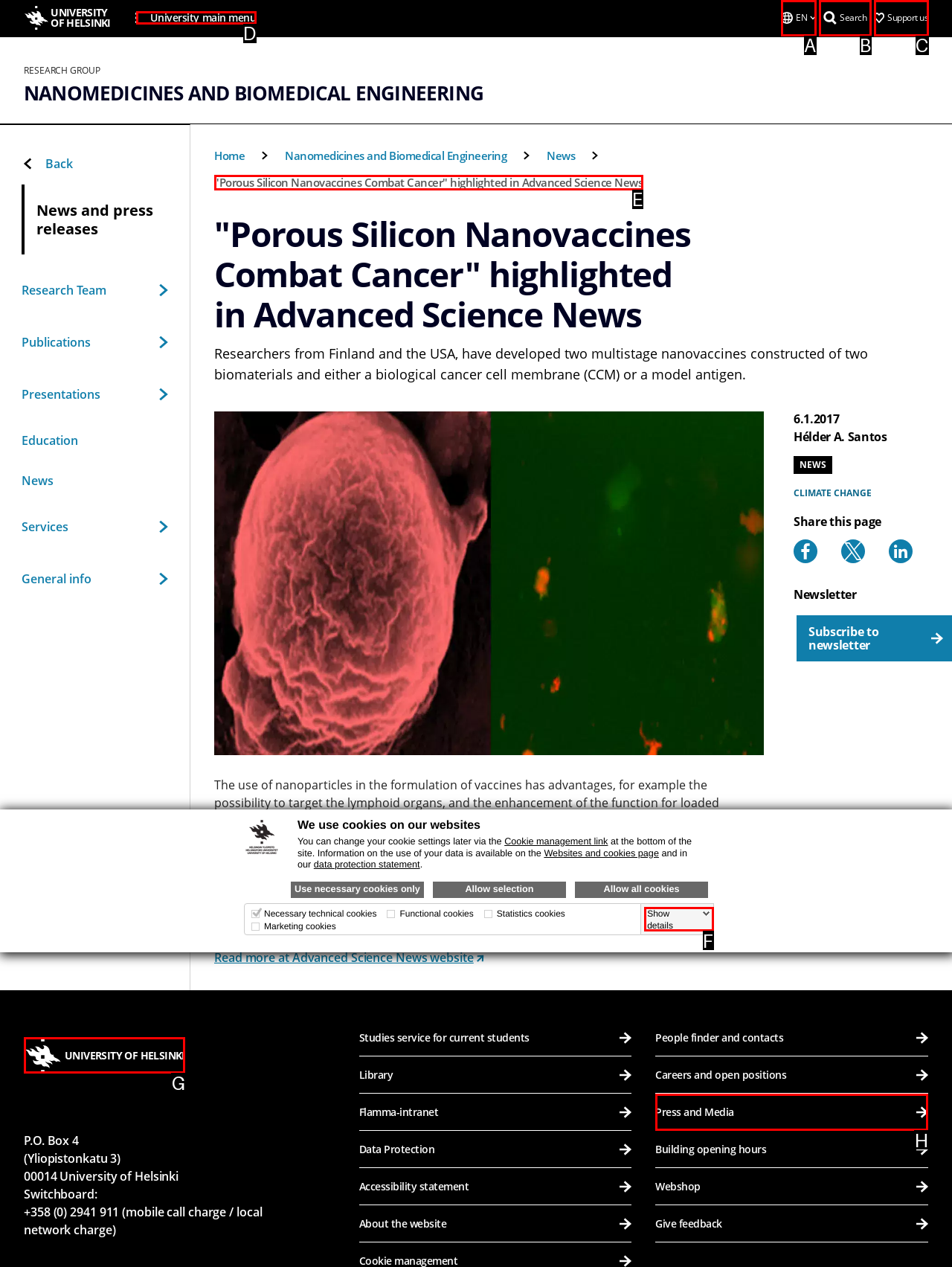Select the appropriate HTML element to click on to finish the task: Open the university main menu.
Answer with the letter corresponding to the selected option.

D